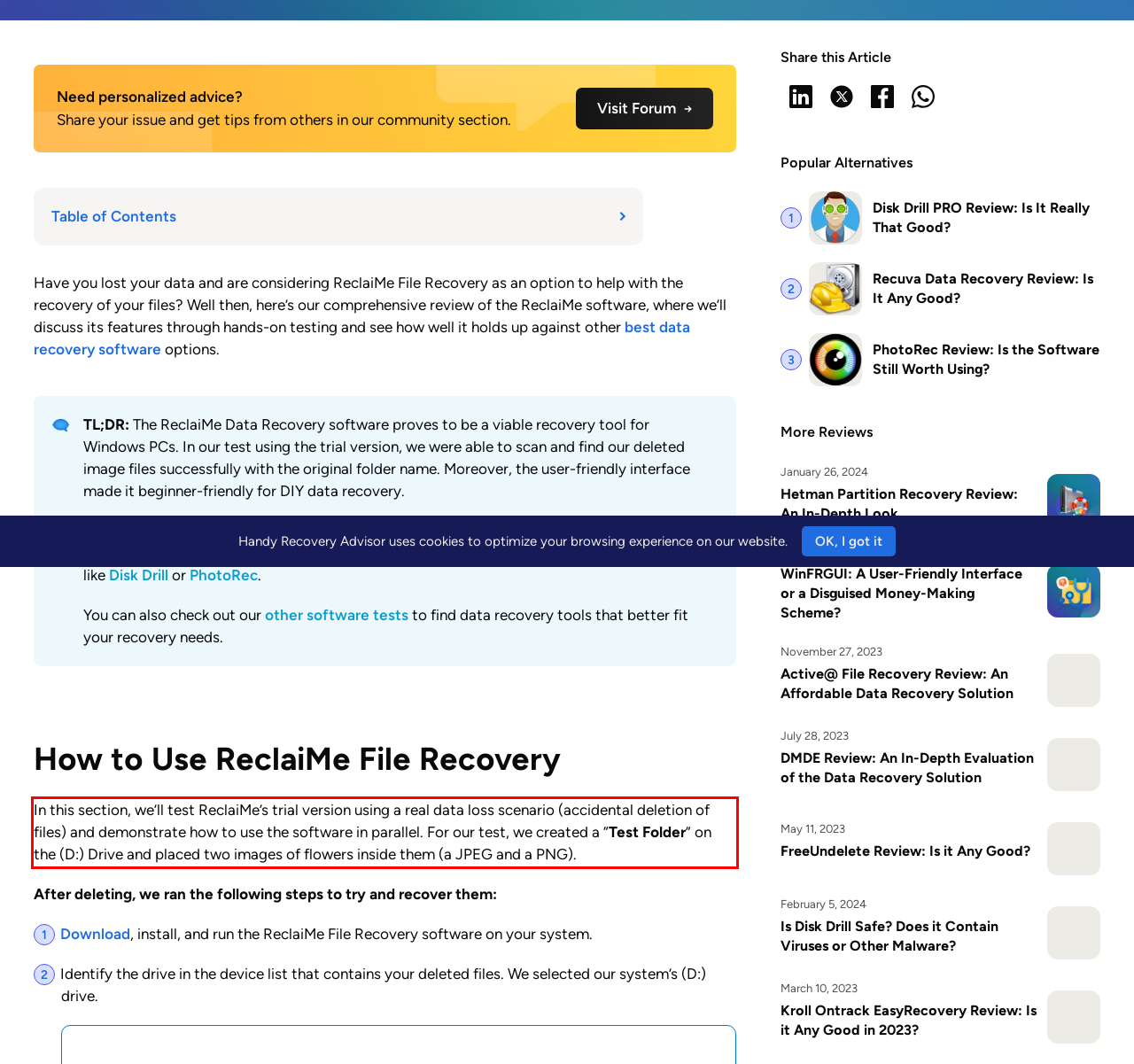Analyze the webpage screenshot and use OCR to recognize the text content in the red bounding box.

In this section, we’ll test ReclaiMe’s trial version using a real data loss scenario (accidental deletion of files) and demonstrate how to use the software in parallel. For our test, we created a “Test Folder” on the (D:) Drive and placed two images of flowers inside them (a JPEG and a PNG).